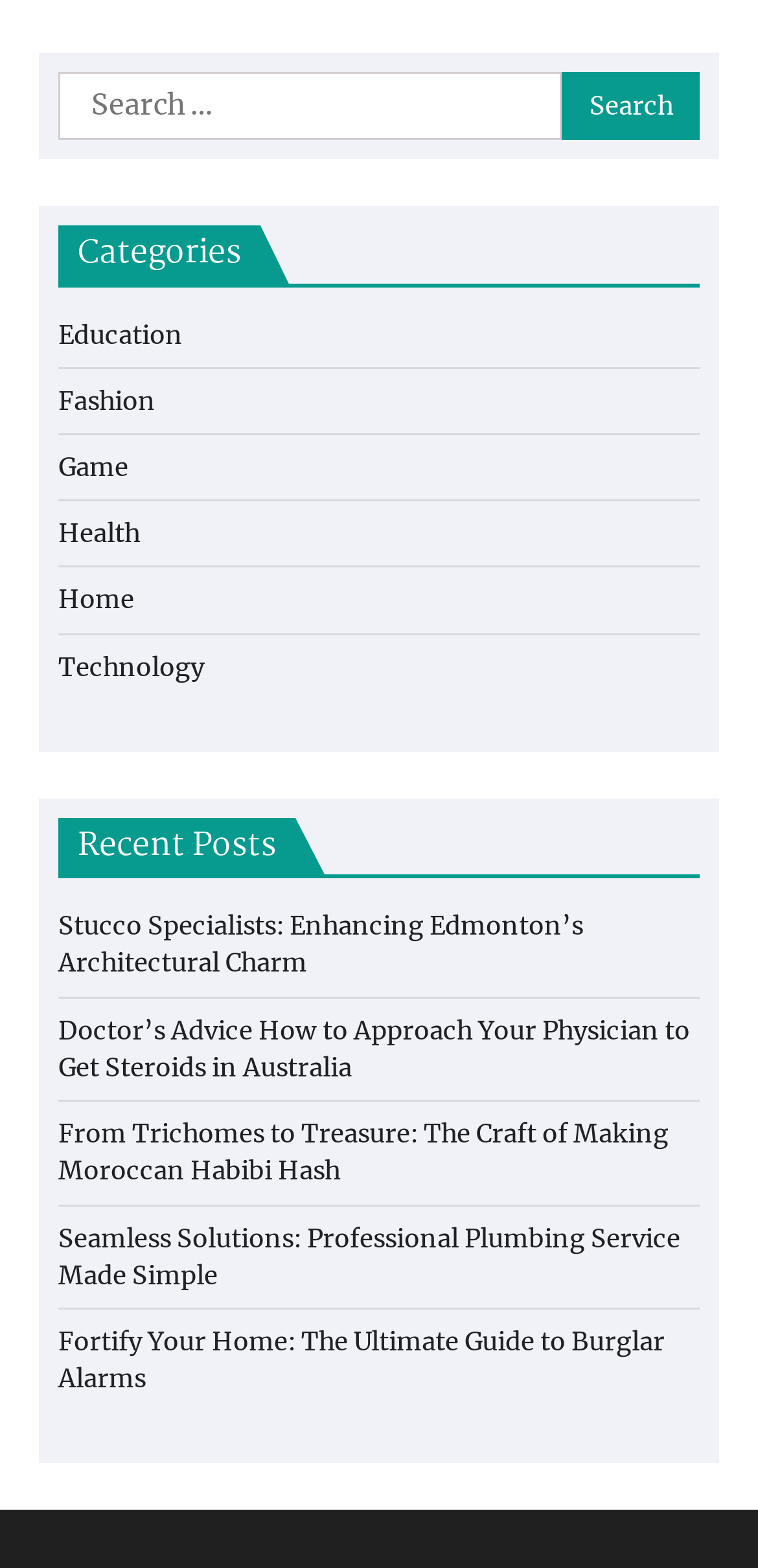Please give a concise answer to this question using a single word or phrase: 
How many recent posts are listed?

5